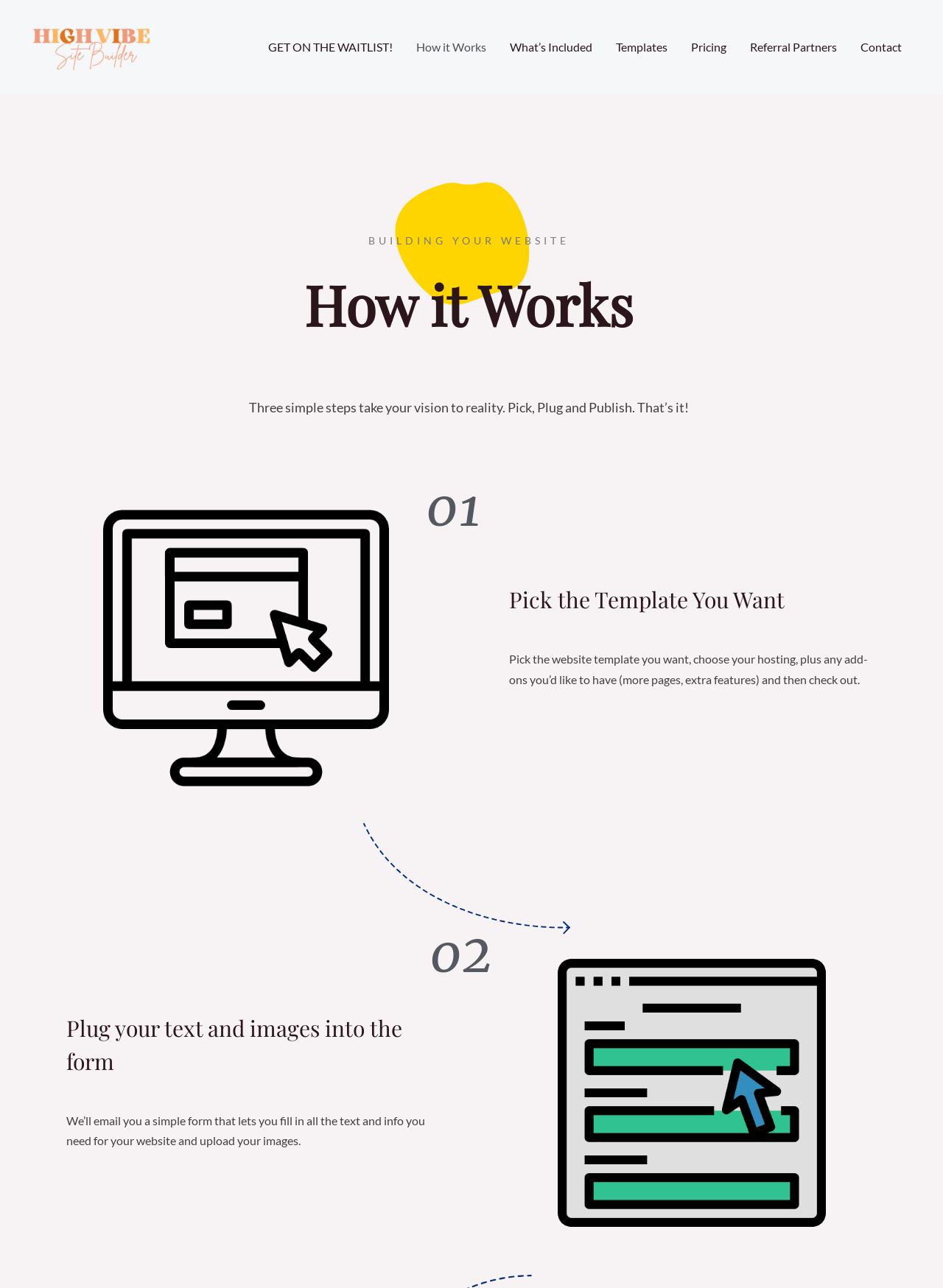Locate the coordinates of the bounding box for the clickable region that fulfills this instruction: "go to home page".

None